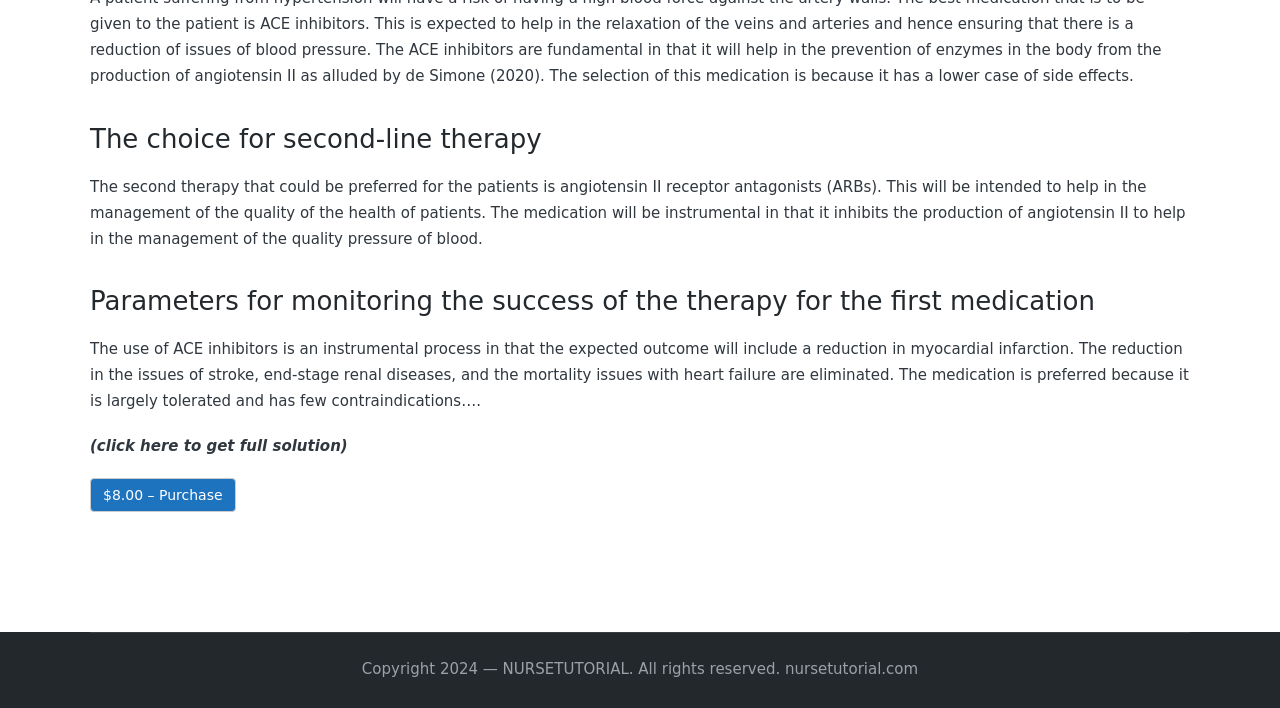Provide the bounding box coordinates of the HTML element this sentence describes: "$8.00 – Purchase". The bounding box coordinates consist of four float numbers between 0 and 1, i.e., [left, top, right, bottom].

[0.07, 0.676, 0.184, 0.724]